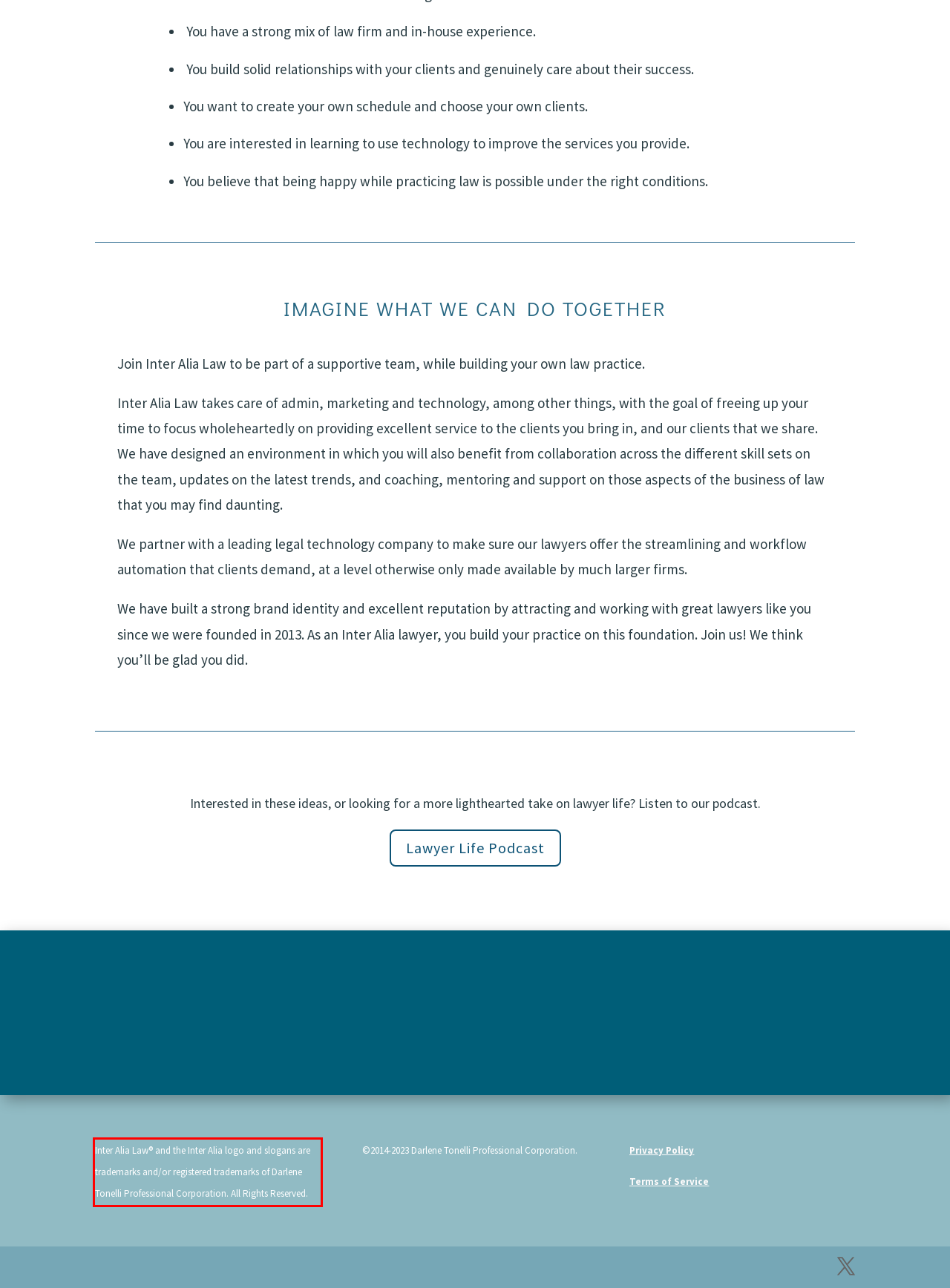Analyze the screenshot of the webpage that features a red bounding box and recognize the text content enclosed within this red bounding box.

Inter Alia Law® and the Inter Alia logo and slogans are trademarks and/or registered trademarks of Darlene Tonelli Professional Corporation. All Rights Reserved.